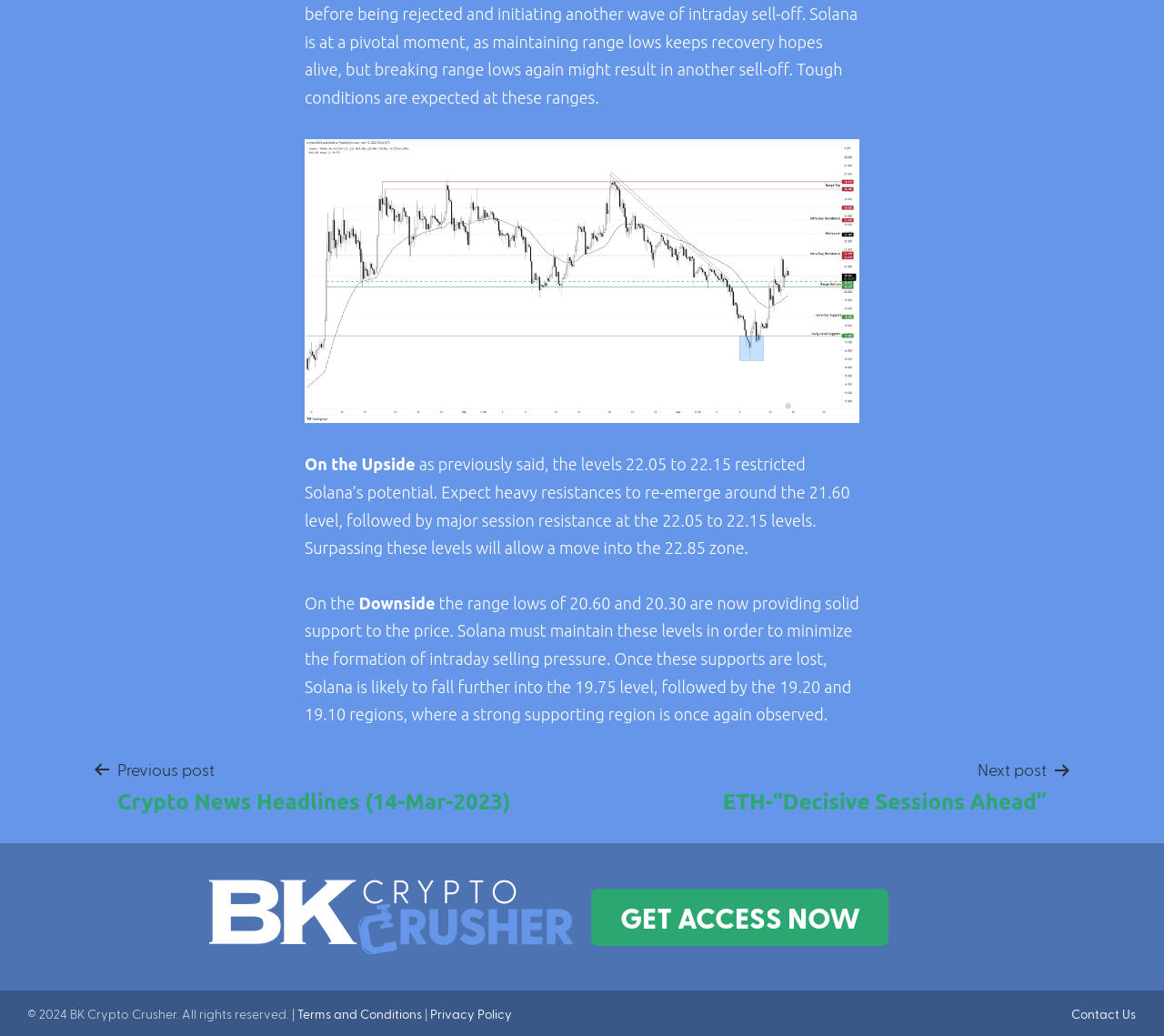Give the bounding box coordinates for this UI element: "Next postETH-“Decisive Sessions Ahead”". The coordinates should be four float numbers between 0 and 1, arranged as [left, top, right, bottom].

[0.598, 0.729, 0.922, 0.788]